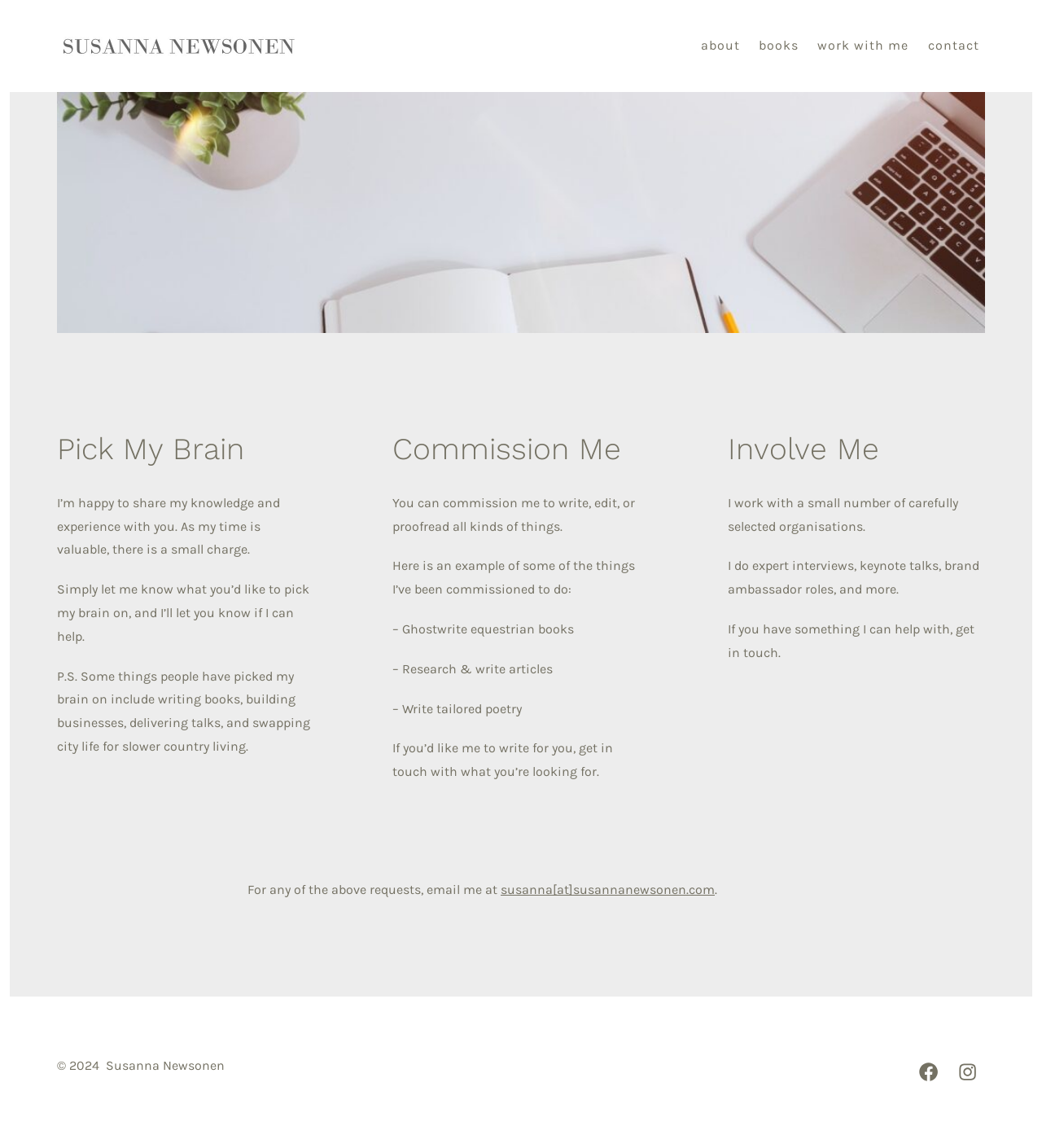Please give a succinct answer to the question in one word or phrase:
What social media platforms are linked on the webpage?

Facebook and Instagram